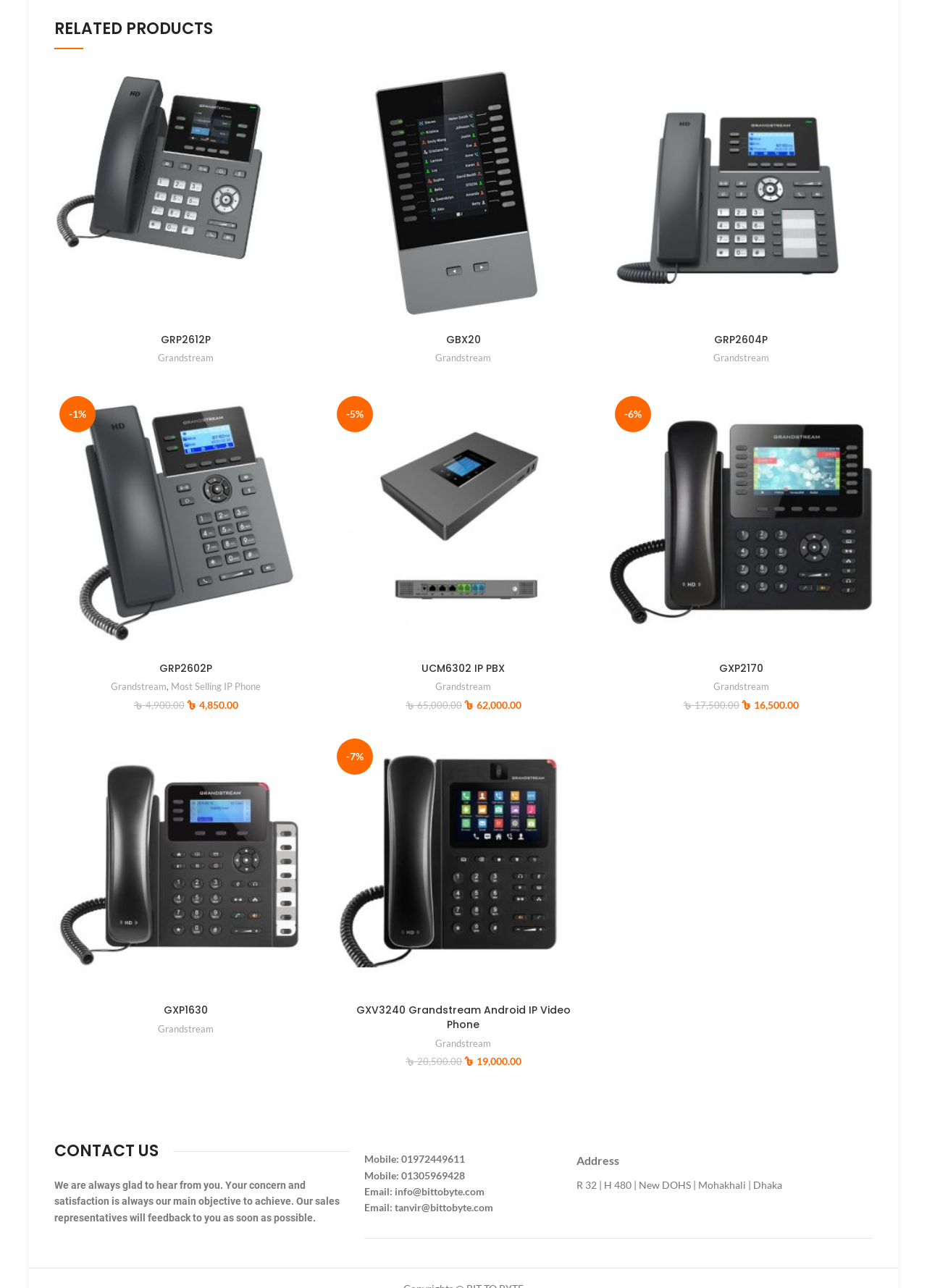Using the description: "GXP2170", determine the UI element's bounding box coordinates. Ensure the coordinates are in the format of four float numbers between 0 and 1, i.e., [left, top, right, bottom].

[0.776, 0.513, 0.823, 0.524]